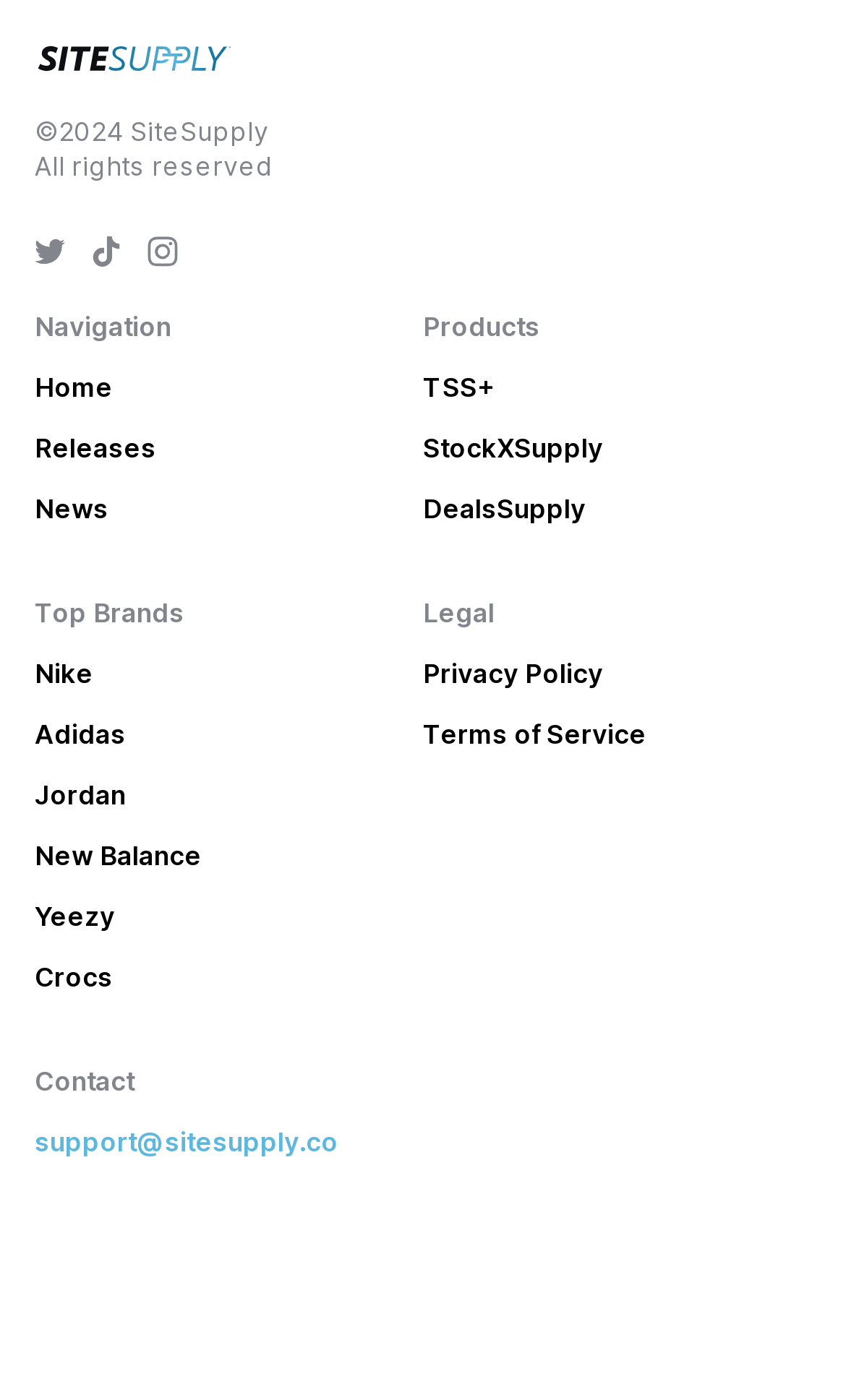Select the bounding box coordinates of the element I need to click to carry out the following instruction: "Go to Home".

[0.041, 0.265, 0.133, 0.288]